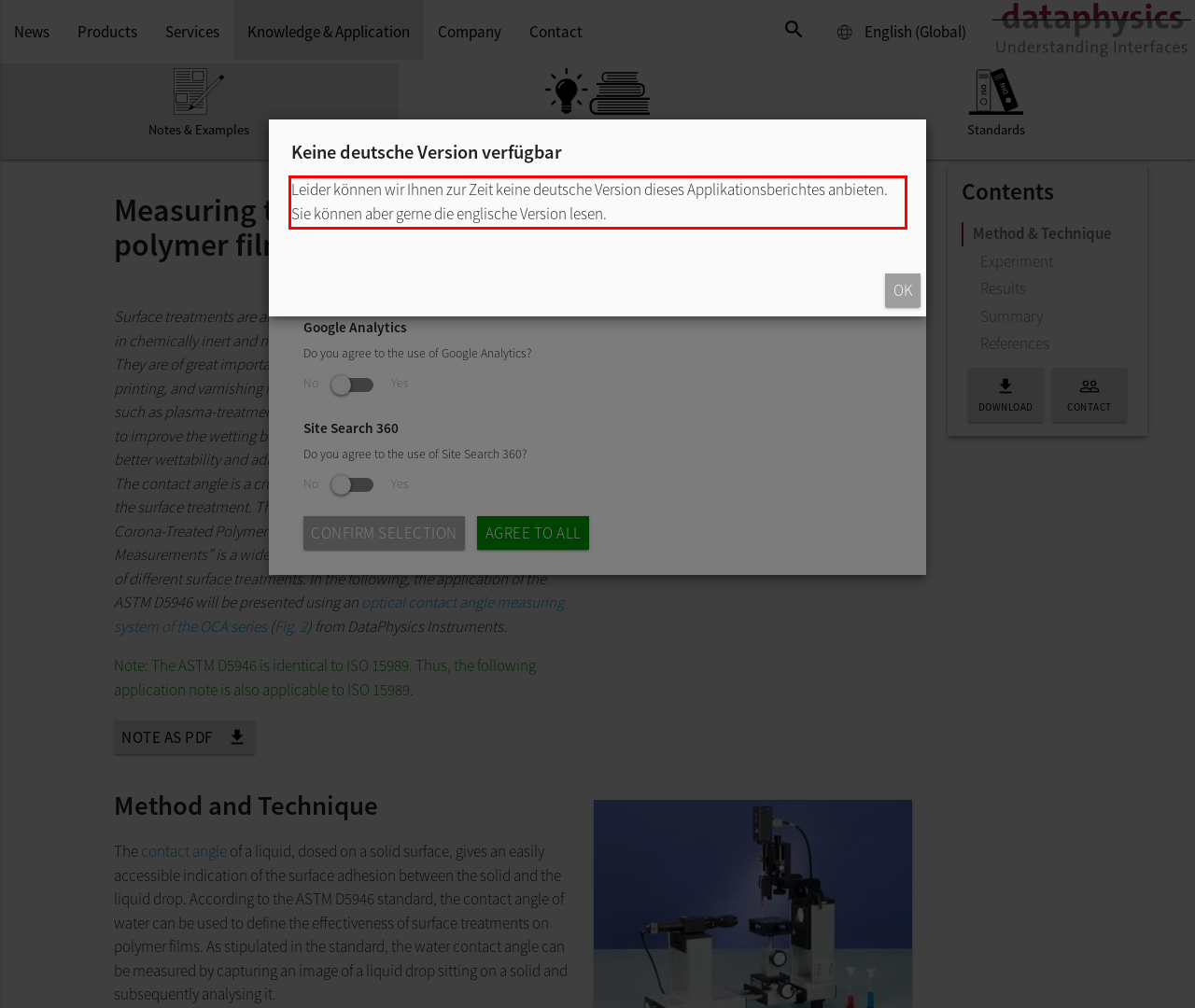Using the provided screenshot of a webpage, recognize the text inside the red rectangle bounding box by performing OCR.

Leider können wir Ihnen zur Zeit keine deutsche Version dieses Applikationsberichtes anbieten. Sie können aber gerne die englische Version lesen.